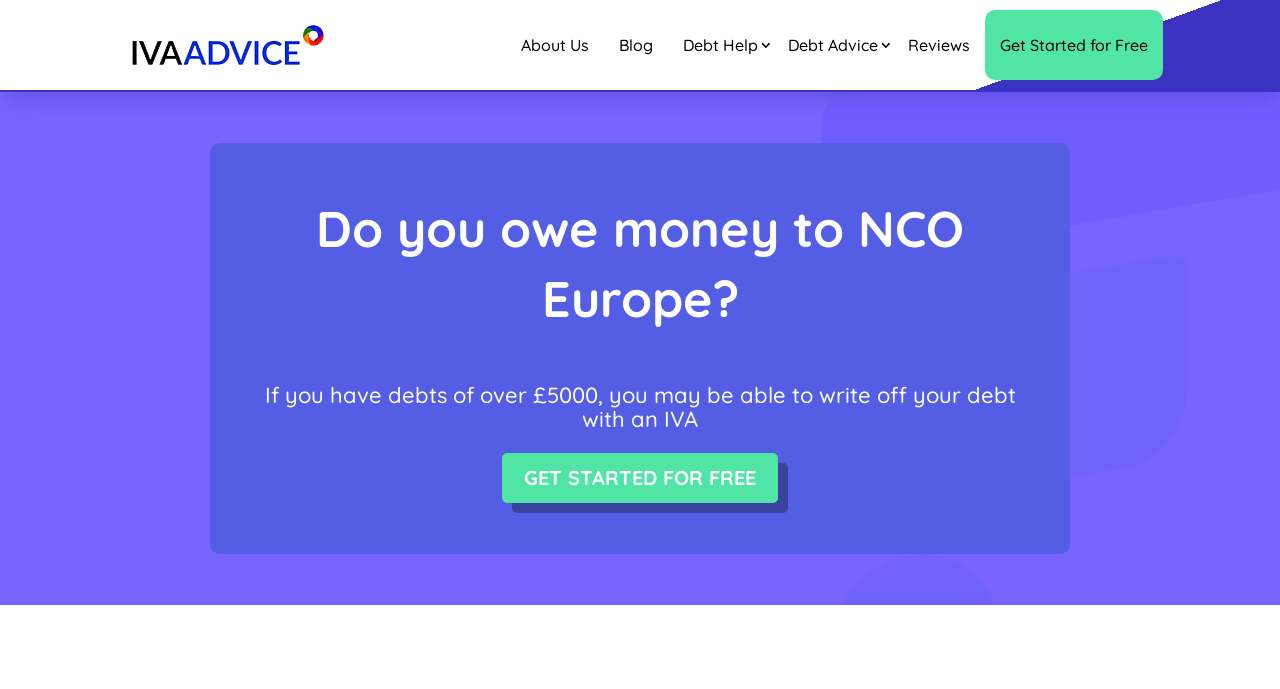How many links are in the top navigation bar?
Using the visual information, answer the question in a single word or phrase.

5